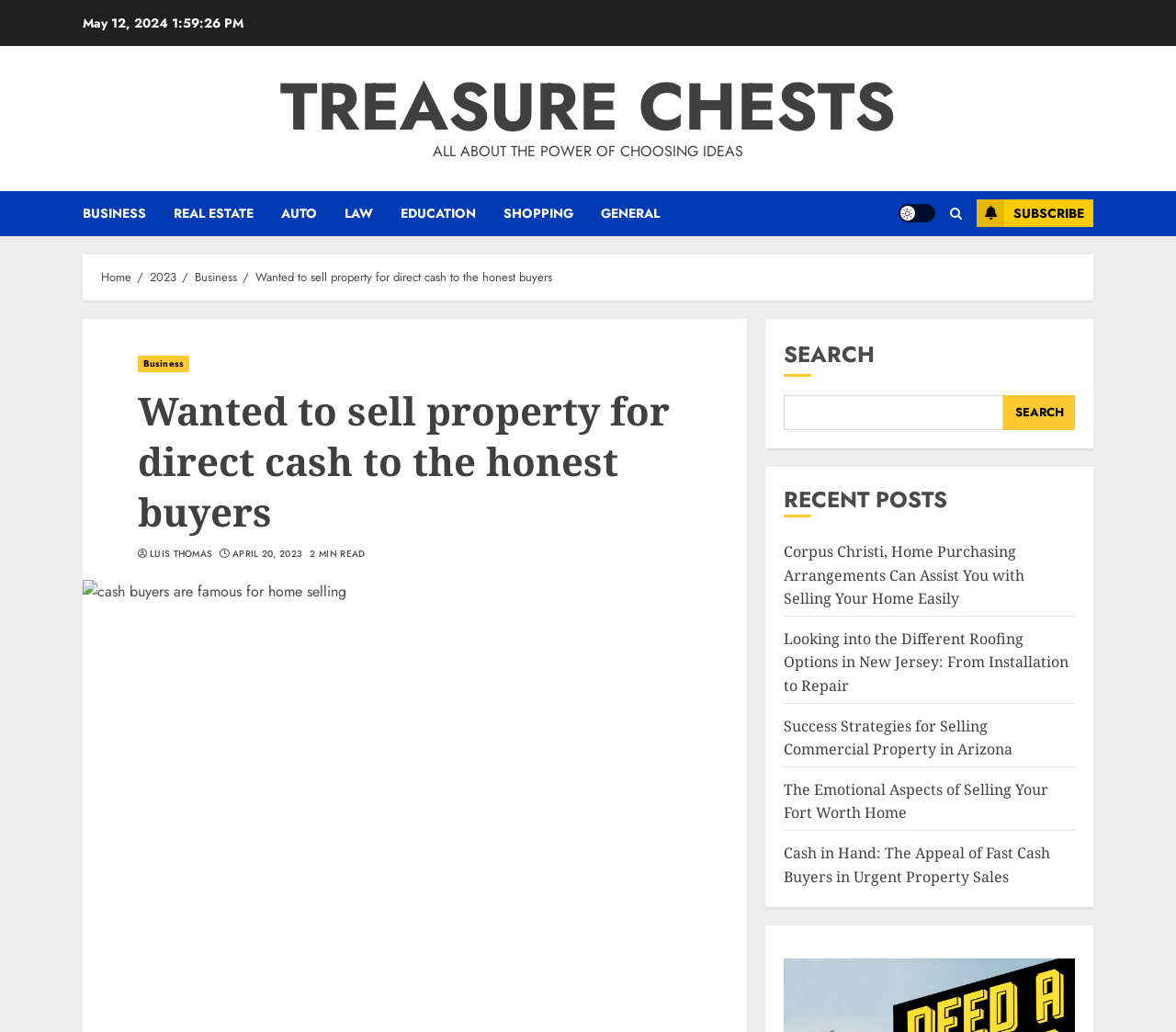Pinpoint the bounding box coordinates of the element you need to click to execute the following instruction: "Click on the TREASURE CHESTS link". The bounding box should be represented by four float numbers between 0 and 1, in the format [left, top, right, bottom].

[0.238, 0.057, 0.762, 0.15]